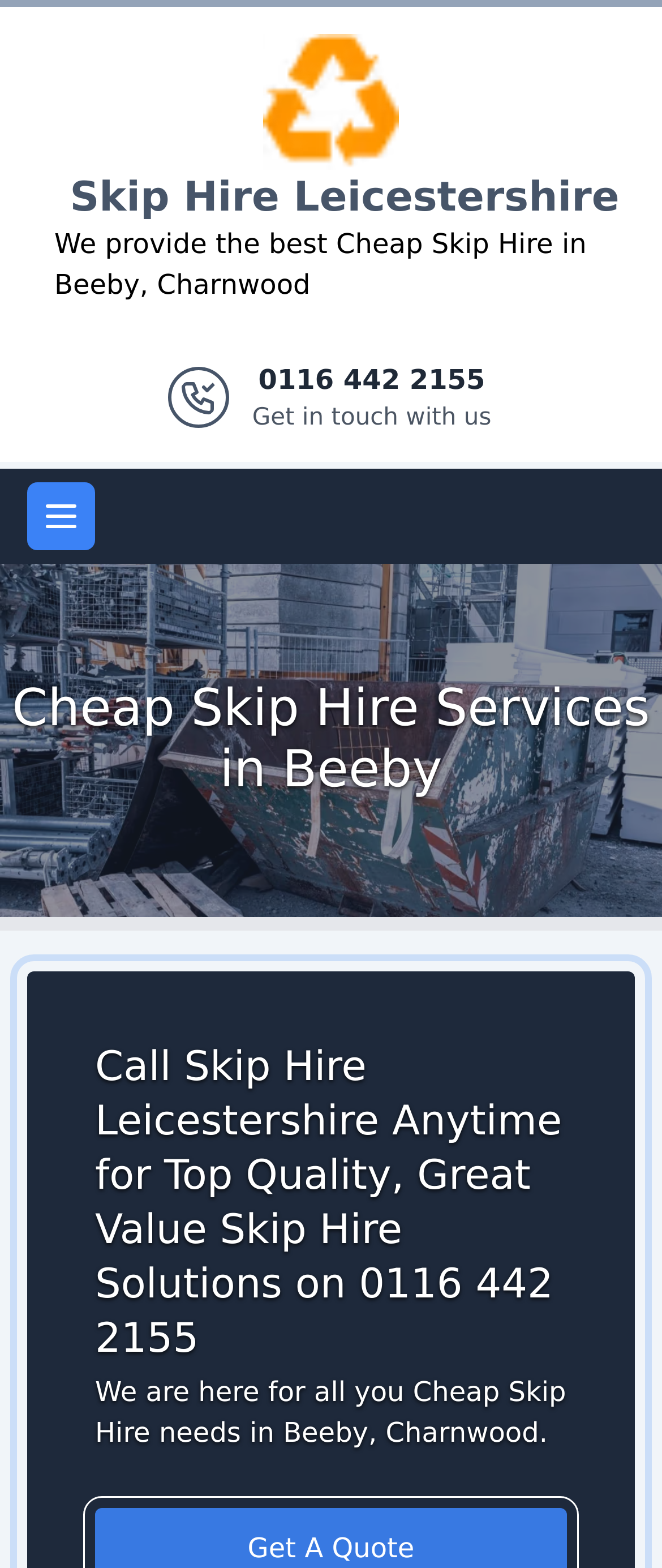Is the logo of Skip Hire Leicestershire an image?
Please provide a single word or phrase in response based on the screenshot.

Yes